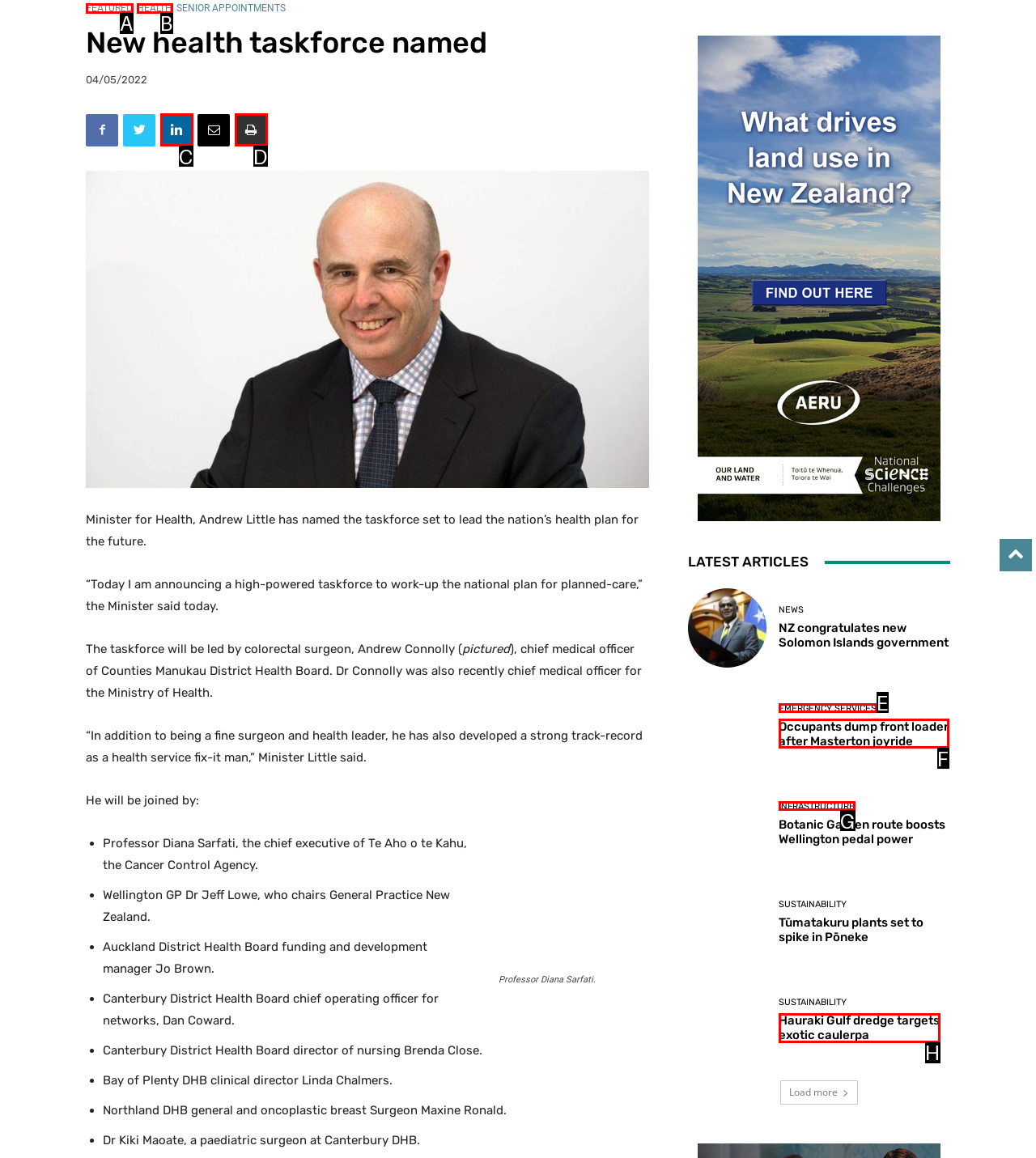Find the UI element described as: Featured
Reply with the letter of the appropriate option.

A